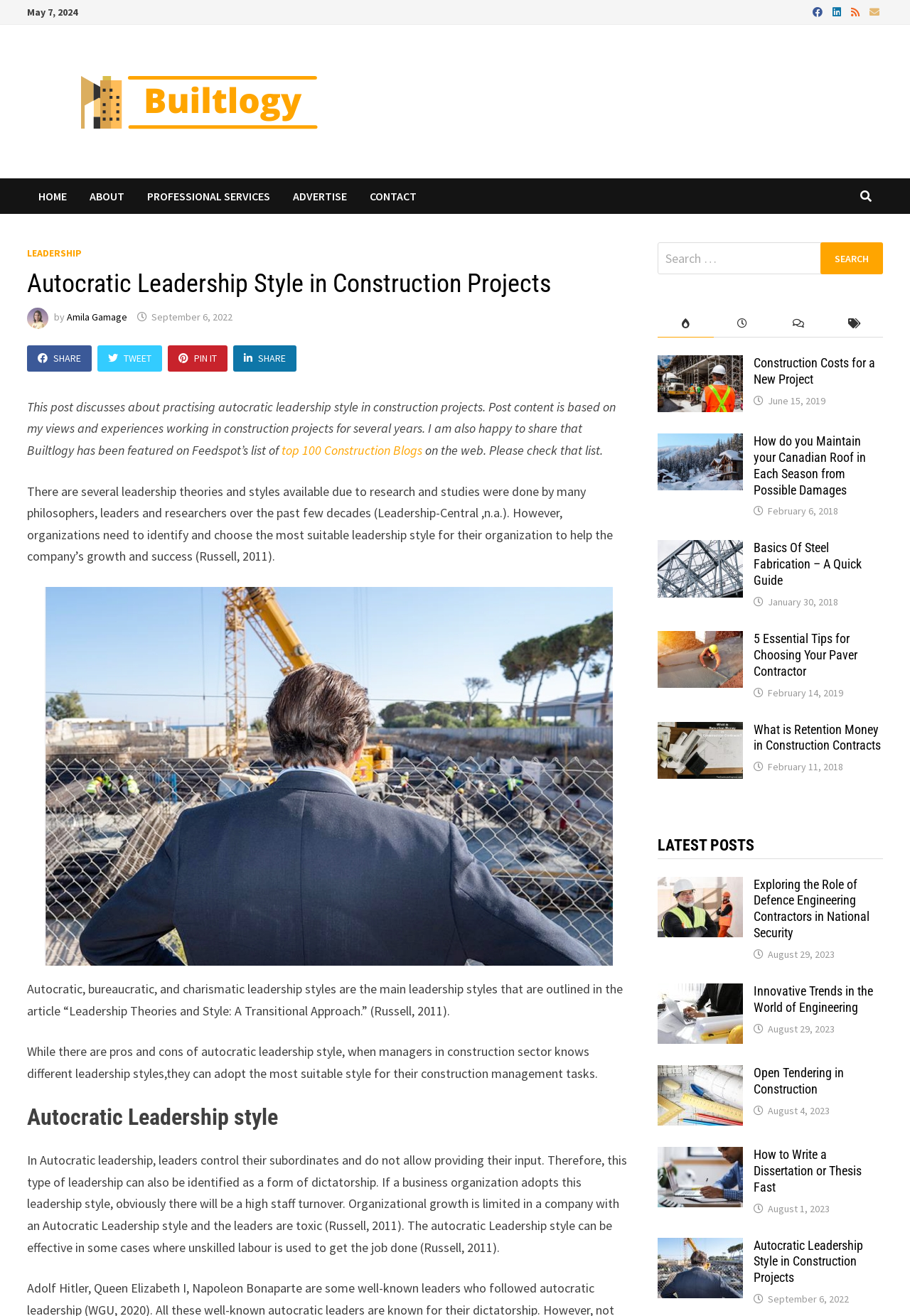Identify the bounding box coordinates of the clickable region required to complete the instruction: "Like the post". The coordinates should be given as four float numbers within the range of 0 and 1, i.e., [left, top, right, bottom].

None